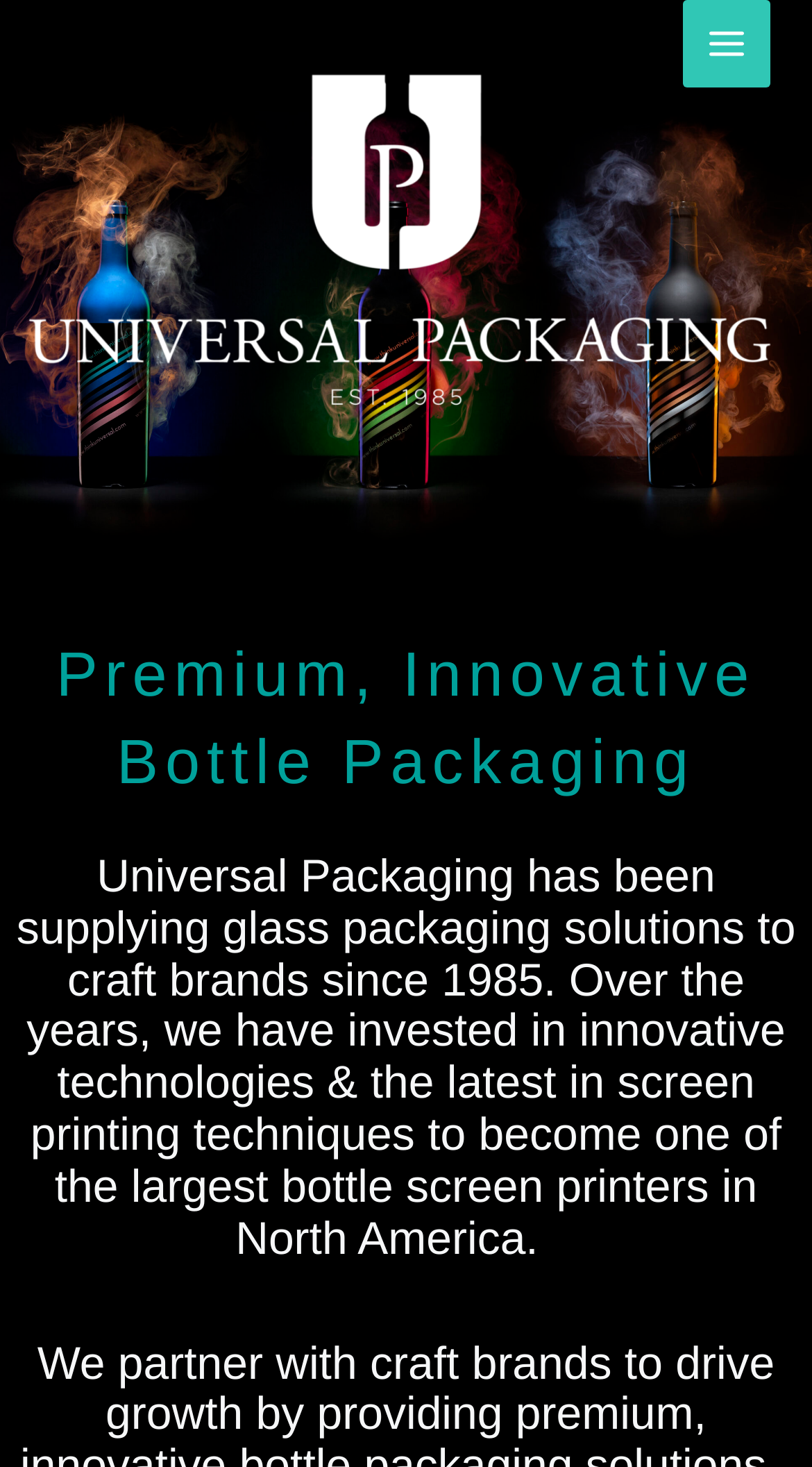Extract the bounding box coordinates for the HTML element that matches this description: "Main Menu". The coordinates should be four float numbers between 0 and 1, i.e., [left, top, right, bottom].

[0.841, 0.0, 0.949, 0.059]